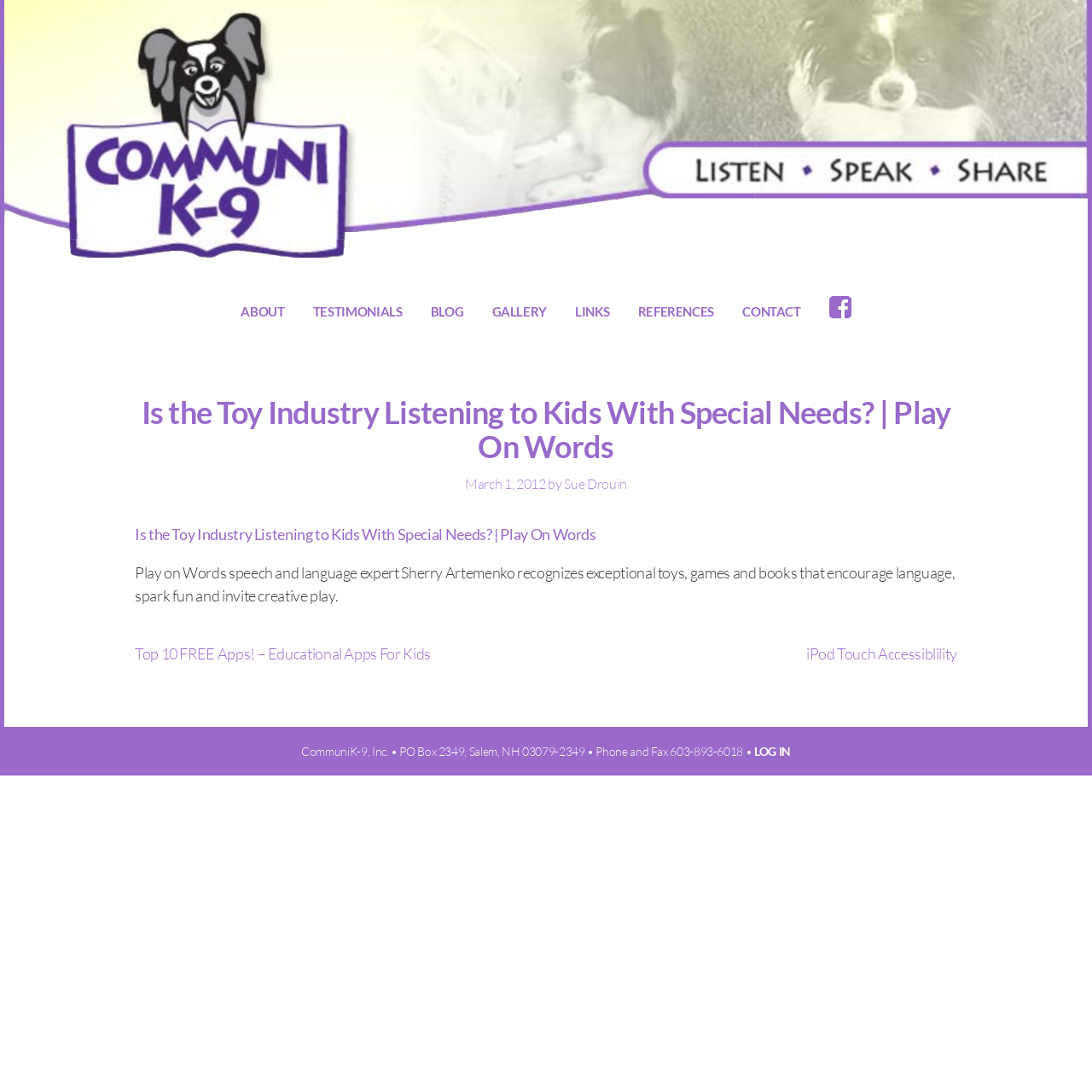Determine the bounding box coordinates of the area to click in order to meet this instruction: "Enter your comment".

None